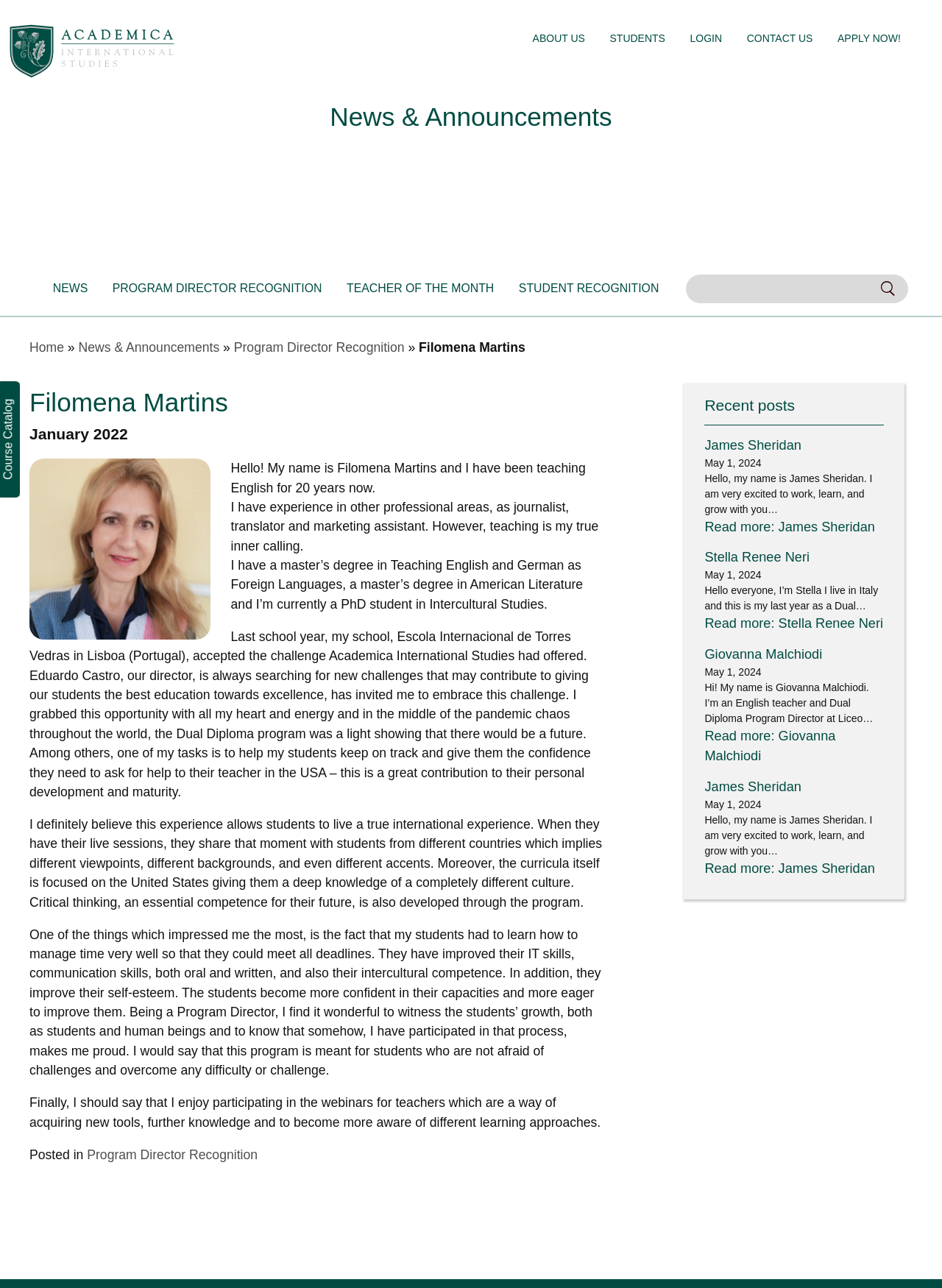Please identify the bounding box coordinates of the area that needs to be clicked to fulfill the following instruction: "View the 'NEWS' page."

[0.05, 0.216, 0.099, 0.232]